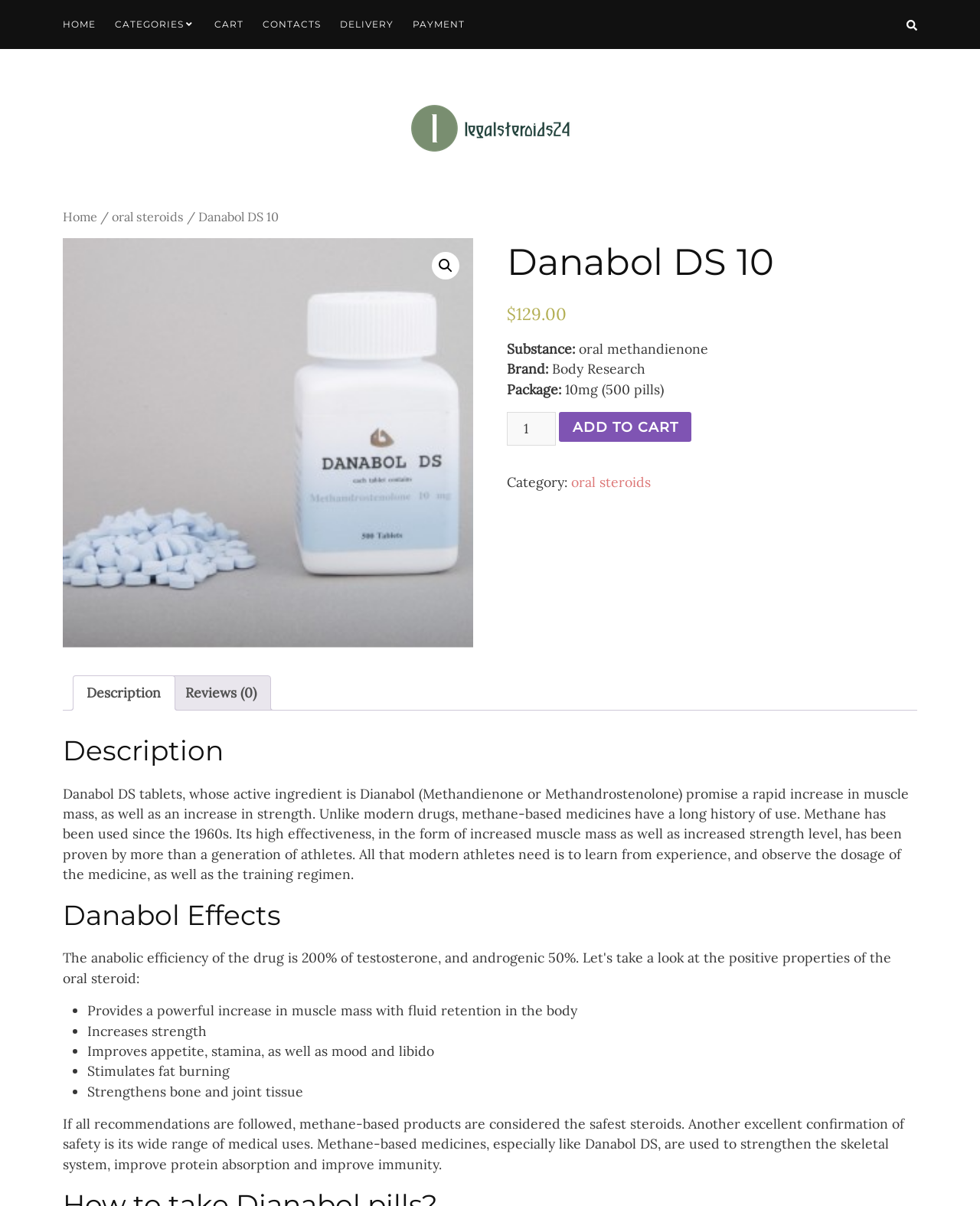What is the brand of Danabol DS 10?
Provide a thorough and detailed answer to the question.

The brand of Danabol DS 10 is mentioned on the webpage as Body Research, which is displayed under the product name and description.